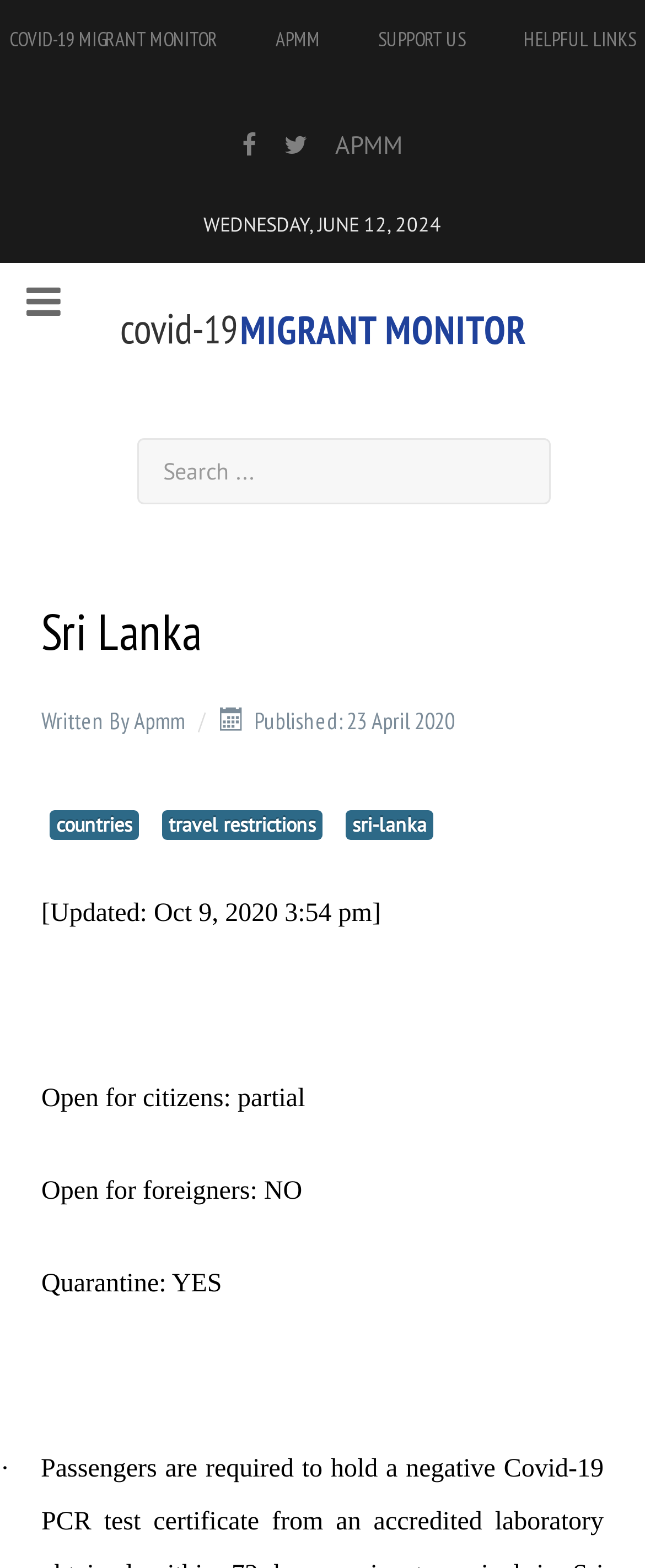Please respond in a single word or phrase: 
What is the current date?

WEDNESDAY, JUNE 12, 2024